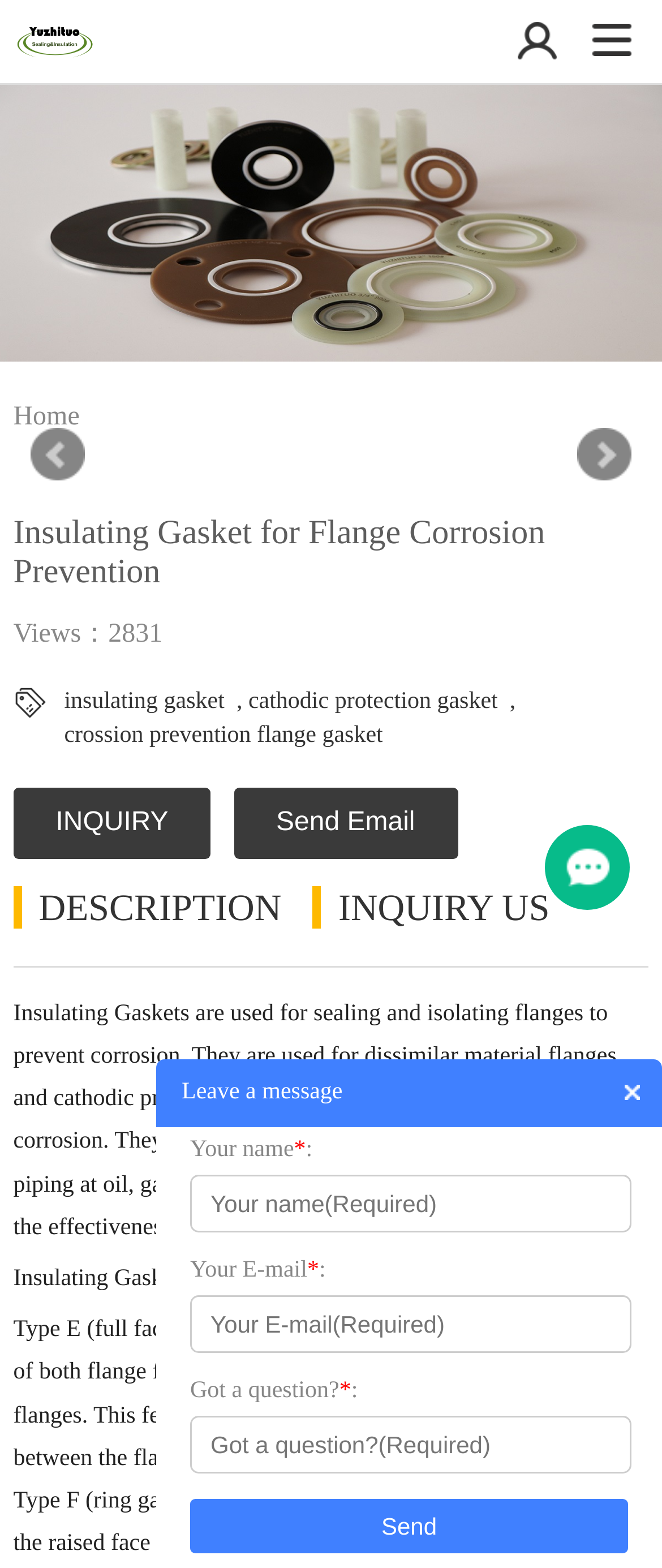What is the company name at the top of the page?
Using the visual information, respond with a single word or phrase.

Hangzhou Yuzhituo Sealing & Insulation Co., Ltd.